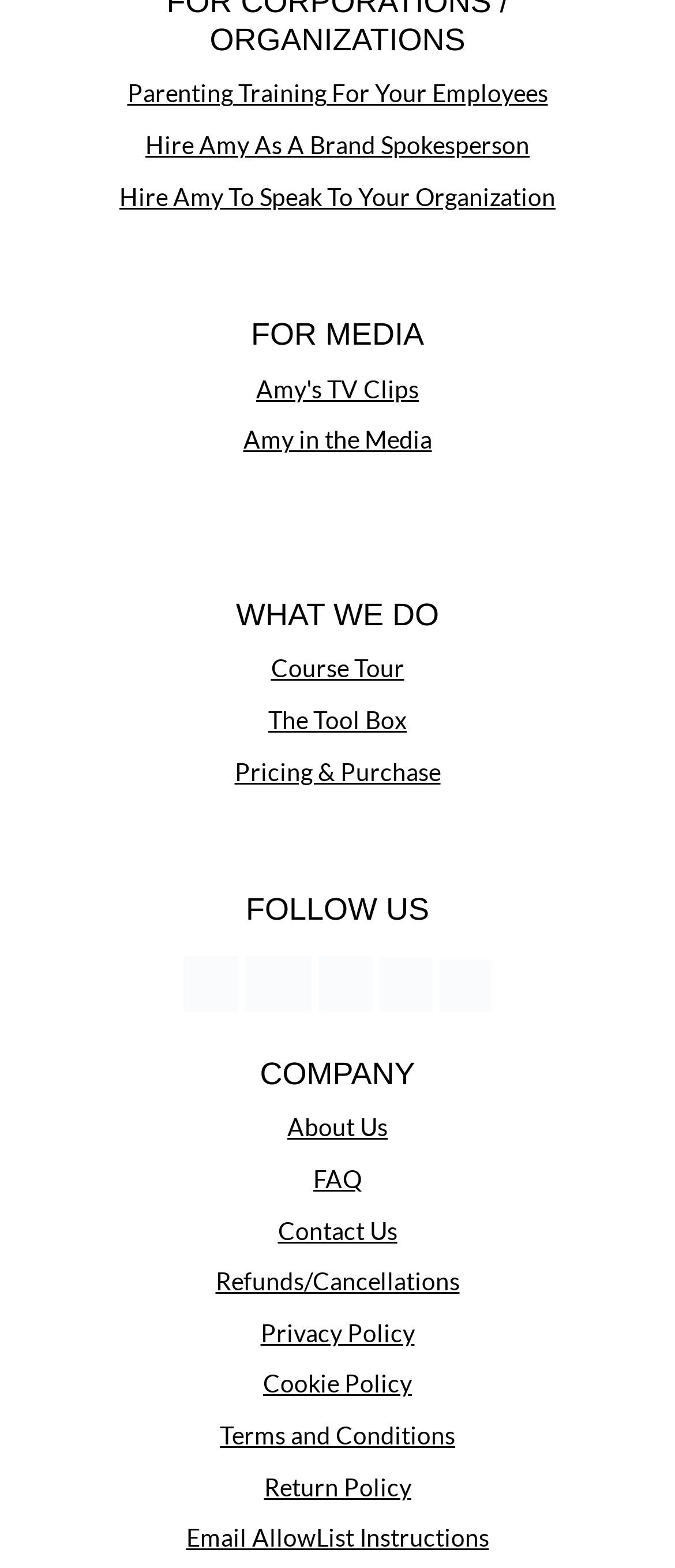Reply to the question below using a single word or brief phrase:
What is the second link in the top section?

Hire Amy As A Brand Spokesperson